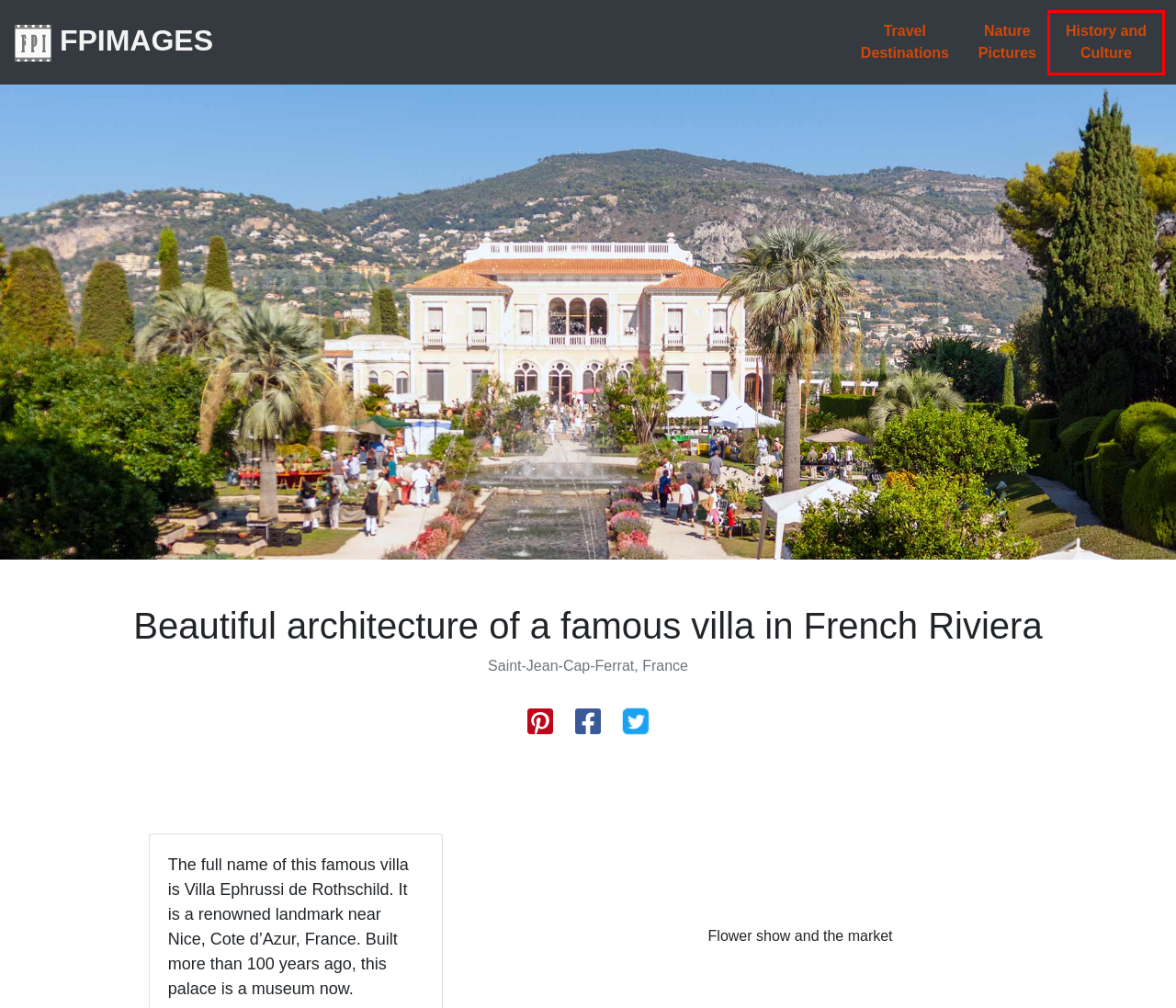Review the webpage screenshot and focus on the UI element within the red bounding box. Select the best-matching webpage description for the new webpage that follows after clicking the highlighted element. Here are the candidates:
A. Things to do in Saint Tropez, explore scenic Saint Tropez citadel
B. Historic Botanical Gardens in Annapolis Royal, Nova Scotia, Canada
C. History and Culture
D. Nature Travel Photography
E. Photography Blog, Picture Ideas and Scenic Photo Galleries
F. California missions – the Magnificent Old Mission San Fernando Rey de Espana
G. Travel Destinations
H. Taste Provence during port of Nice Cote D’Azur festival

C